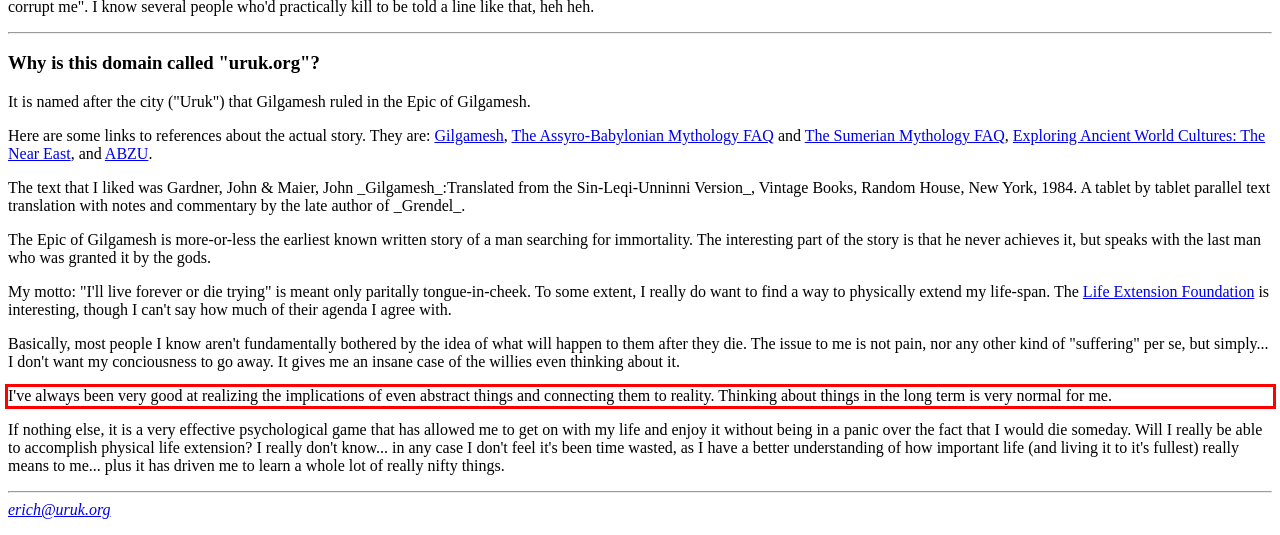Please perform OCR on the text content within the red bounding box that is highlighted in the provided webpage screenshot.

I've always been very good at realizing the implications of even abstract things and connecting them to reality. Thinking about things in the long term is very normal for me.